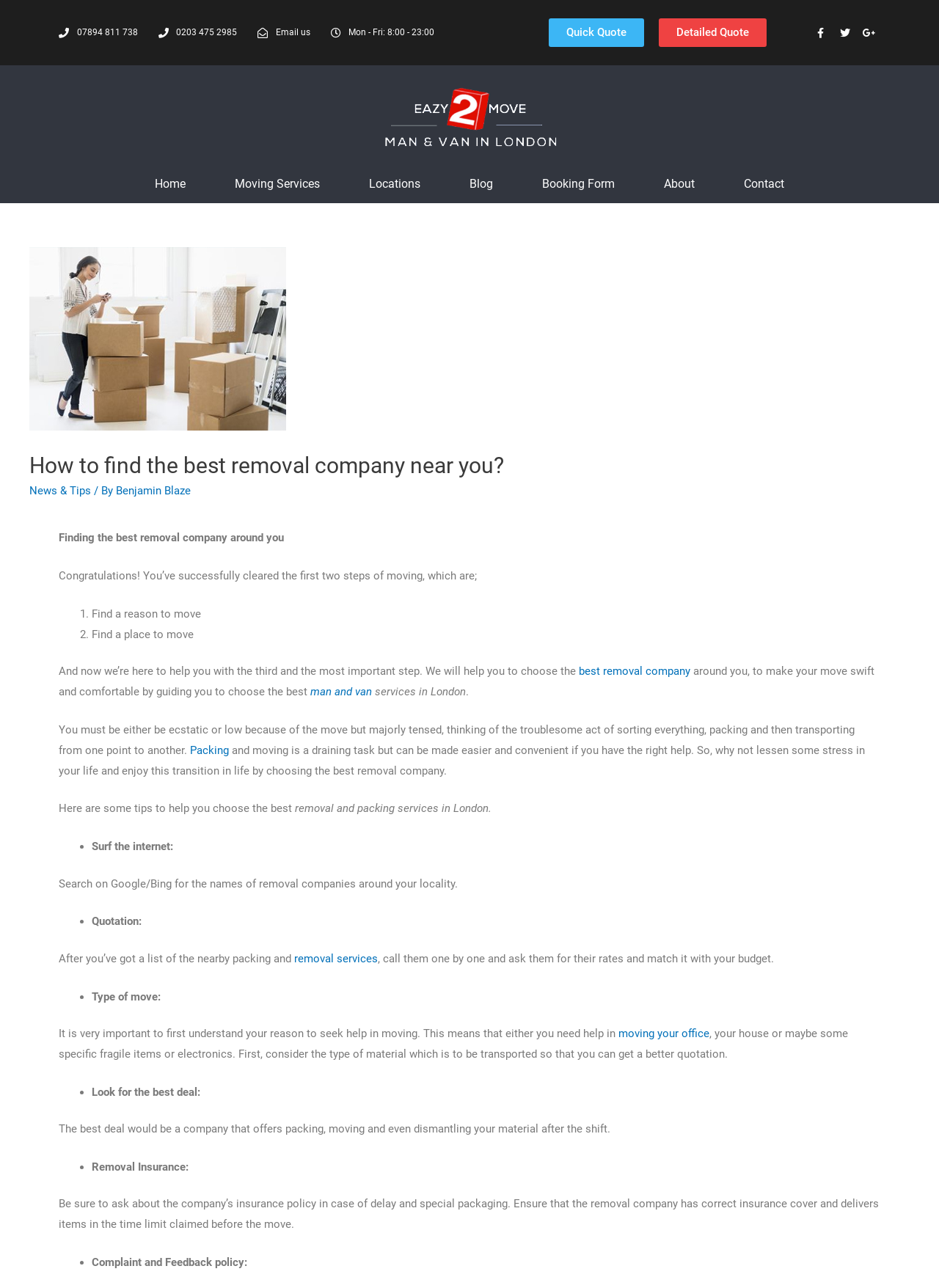Can you determine the main header of this webpage?

How to find the best removal company near you?